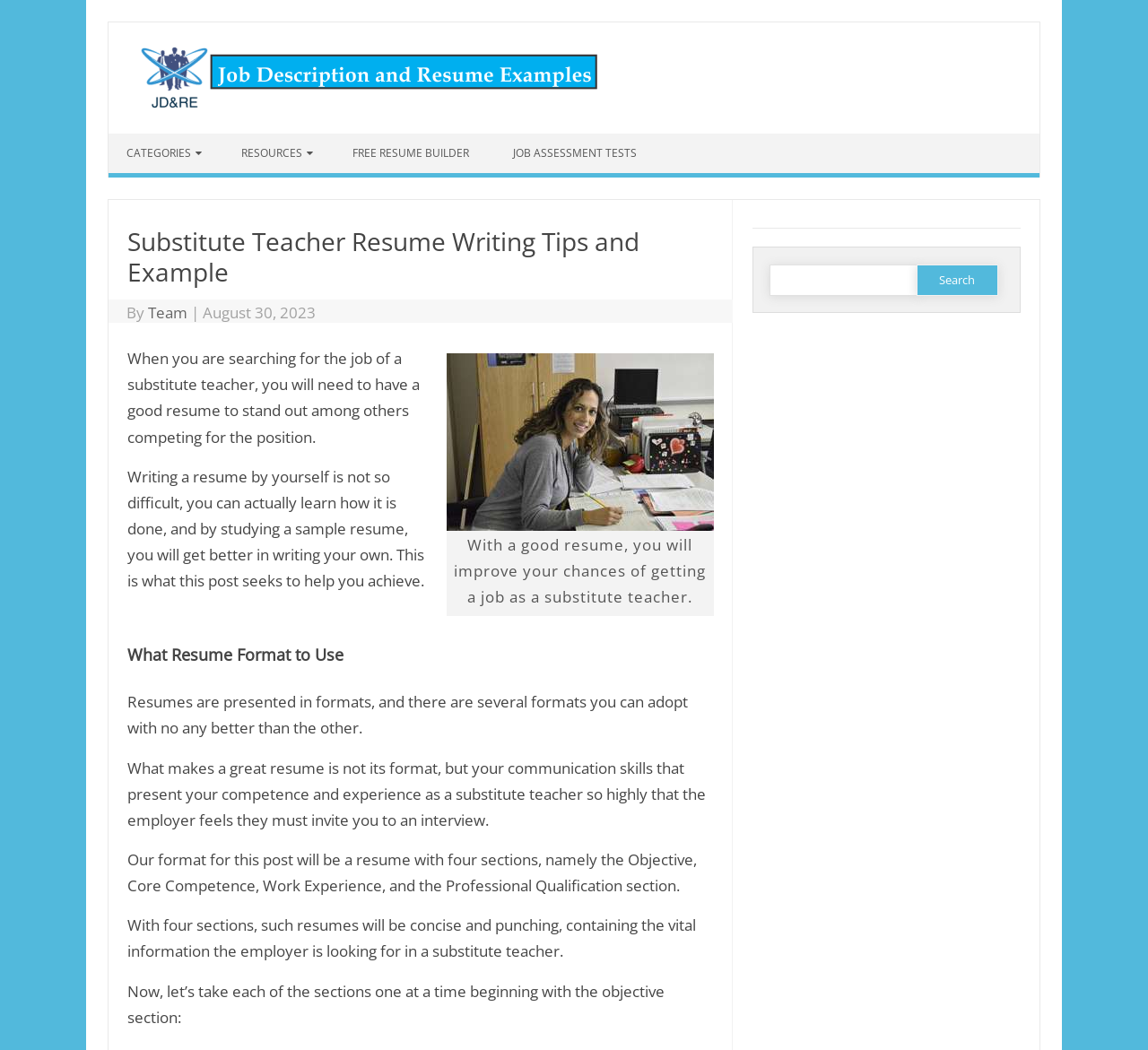What is the purpose of the image on the webpage?
Using the image as a reference, answer the question in detail.

The image on the webpage appears to be an illustration of a substitute teacher resume, which is likely used to help users visualize the concept of a substitute teacher resume and make the content more engaging.